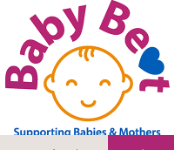What is the purpose of the organization?
Analyze the screenshot and provide a detailed answer to the question.

The tagline 'Supporting Babies & Mothers' below the baby graphic emphasizes the organization's mission, which is to support babies and mothers.